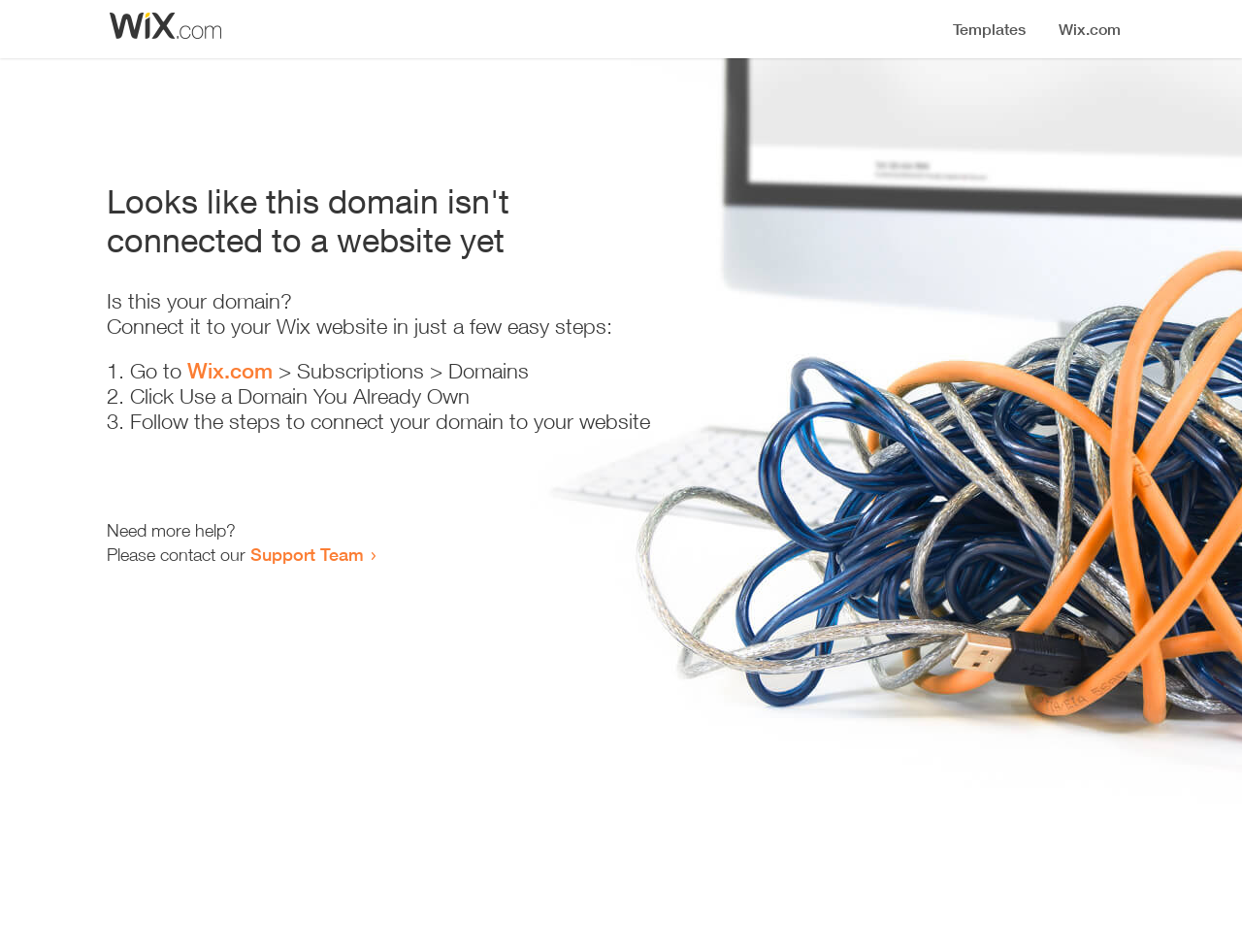Where can I get more help?
Kindly give a detailed and elaborate answer to the question.

The webpage provides a link to the 'Support Team' where I can get more help, as indicated by the text 'Need more help?' and the link 'Support Team'.